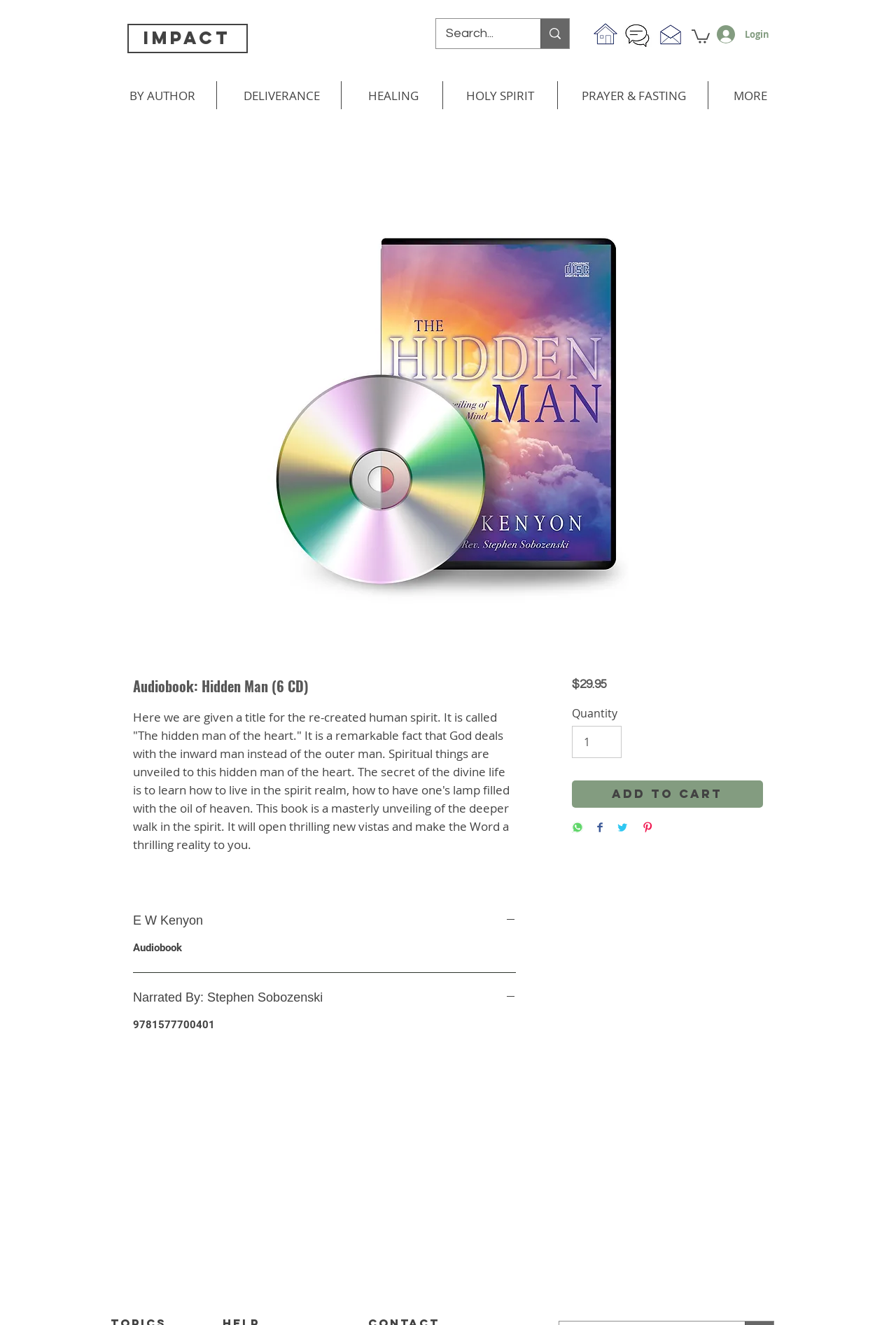Answer the following query concisely with a single word or phrase:
What is the title of the audiobook?

Hidden Man (6 CD)